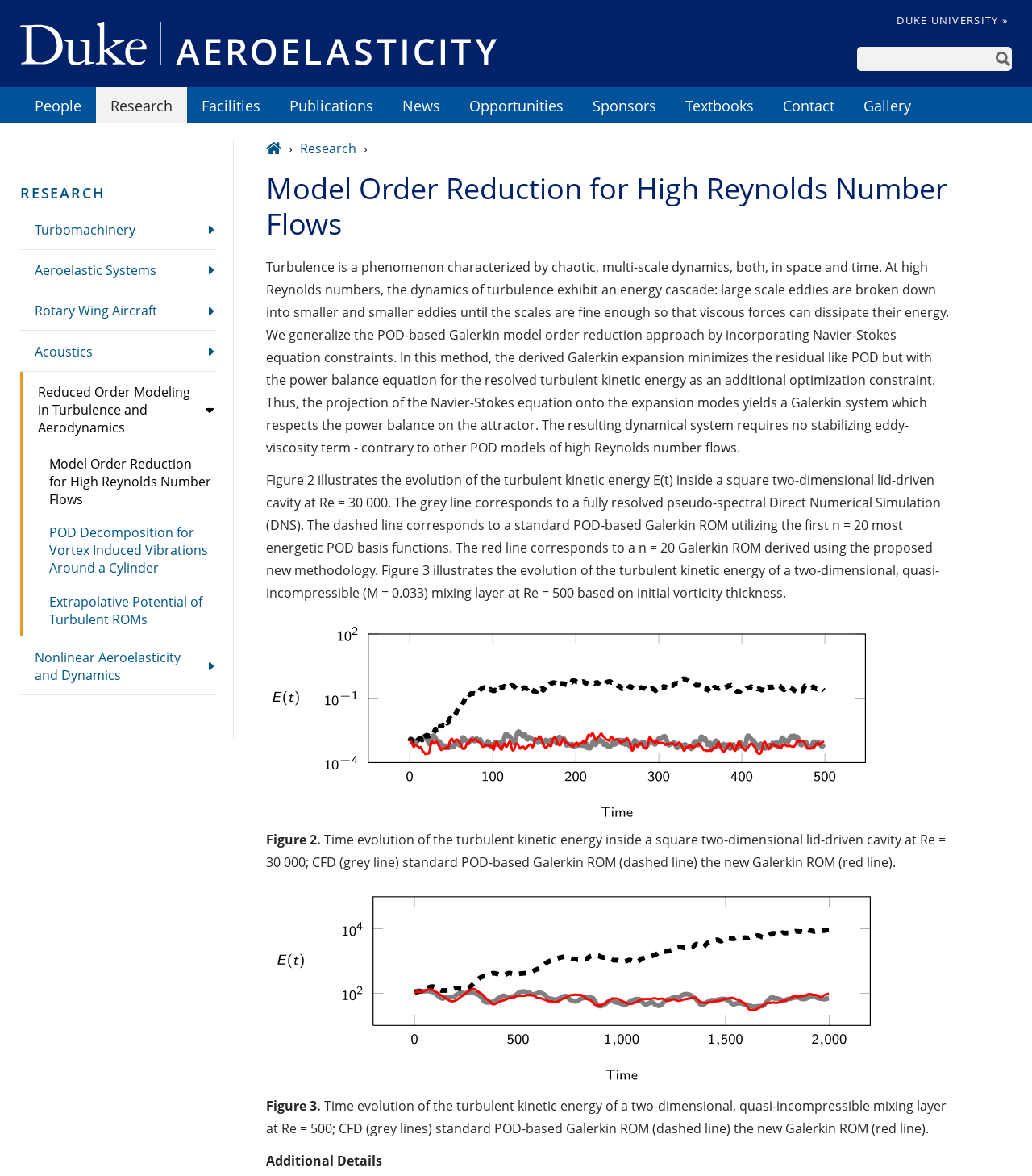What is the purpose of the Galerkin model order reduction approach?
Using the image, answer in one word or phrase.

To minimize residual